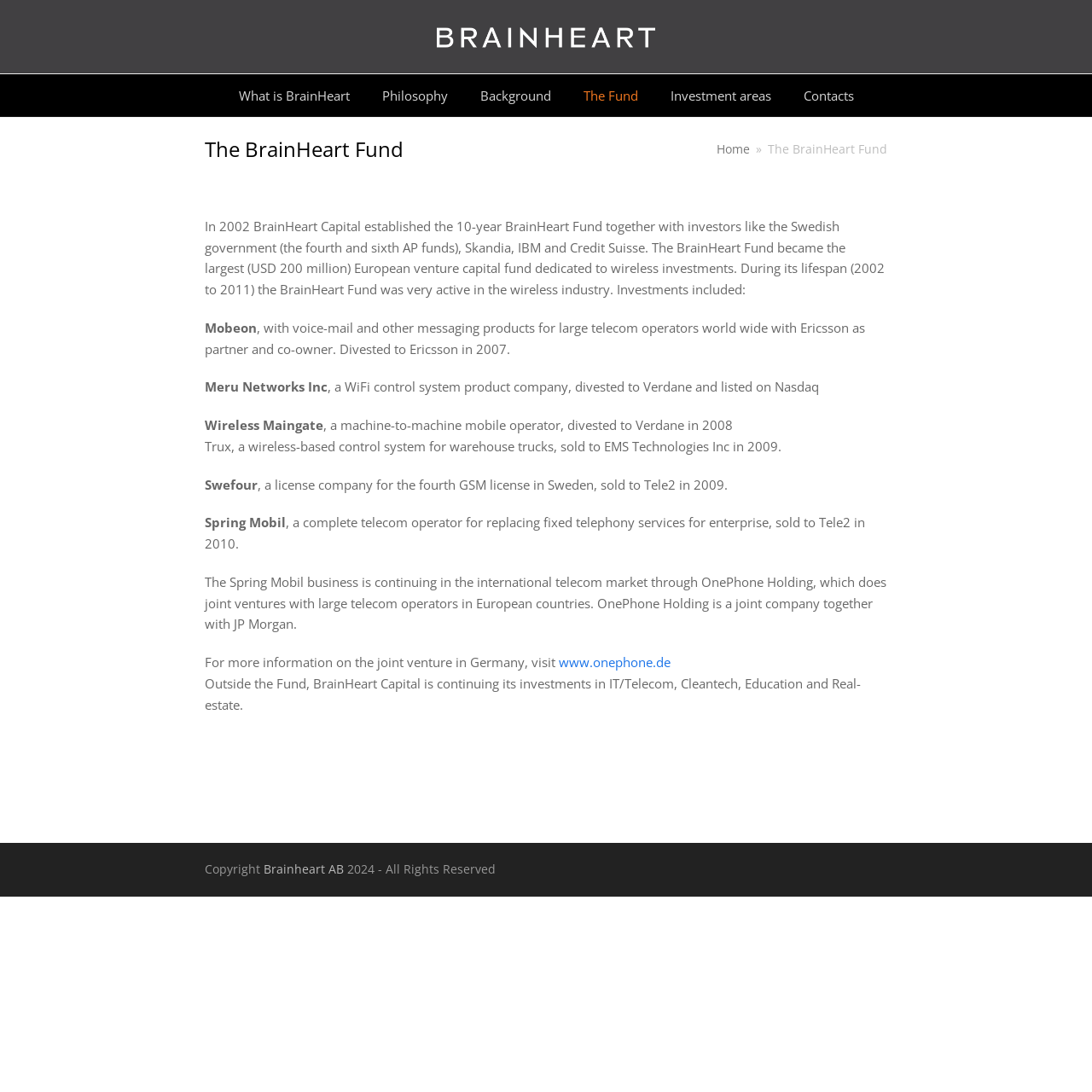Identify the bounding box coordinates of the clickable section necessary to follow the following instruction: "Click on the 'www.onephone.de' link". The coordinates should be presented as four float numbers from 0 to 1, i.e., [left, top, right, bottom].

[0.512, 0.599, 0.614, 0.614]